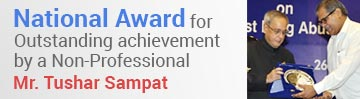Using the information from the screenshot, answer the following question thoroughly:
What is the award given for?

The caption explicitly states that the award is given for Outstanding Achievement by a Non-Professional, highlighting Mr. Sampat's significant contributions outside of traditional professional expectations.